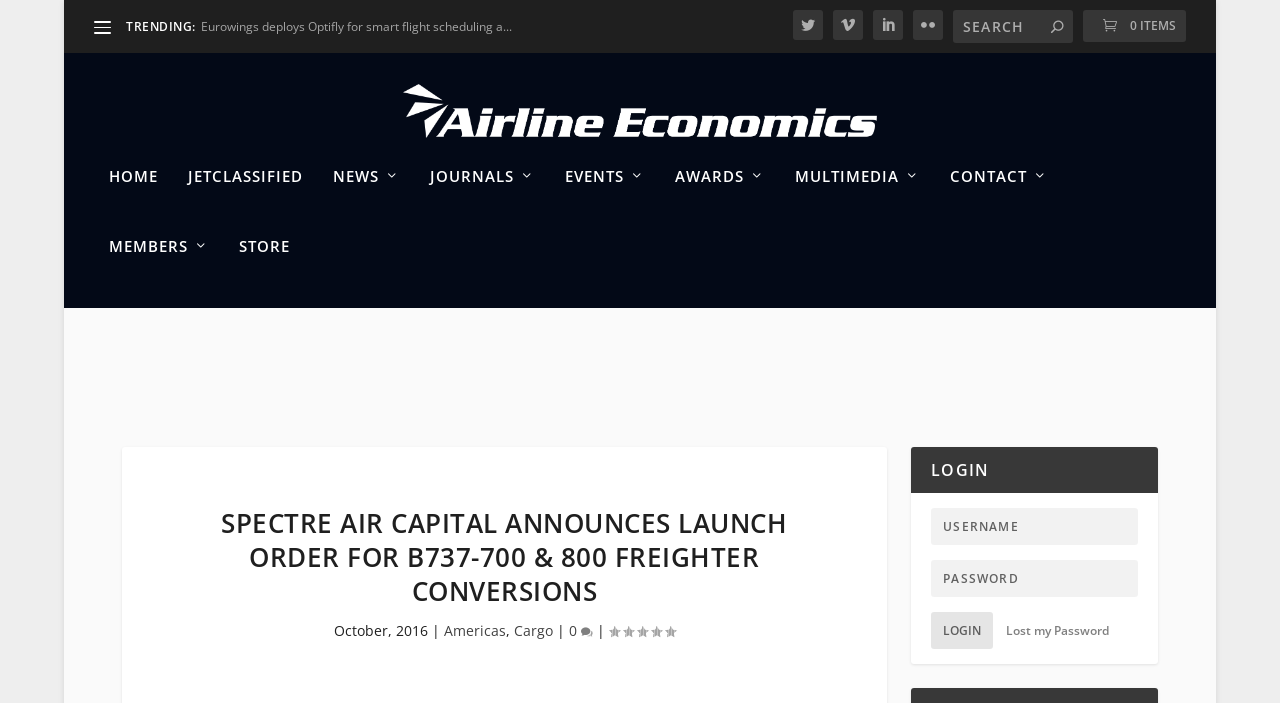Provide the bounding box coordinates in the format (top-left x, top-left y, bottom-right x, bottom-right y). All values are floating point numbers between 0 and 1. Determine the bounding box coordinate of the UI element described as: 0 Items

[0.846, 0.014, 0.927, 0.06]